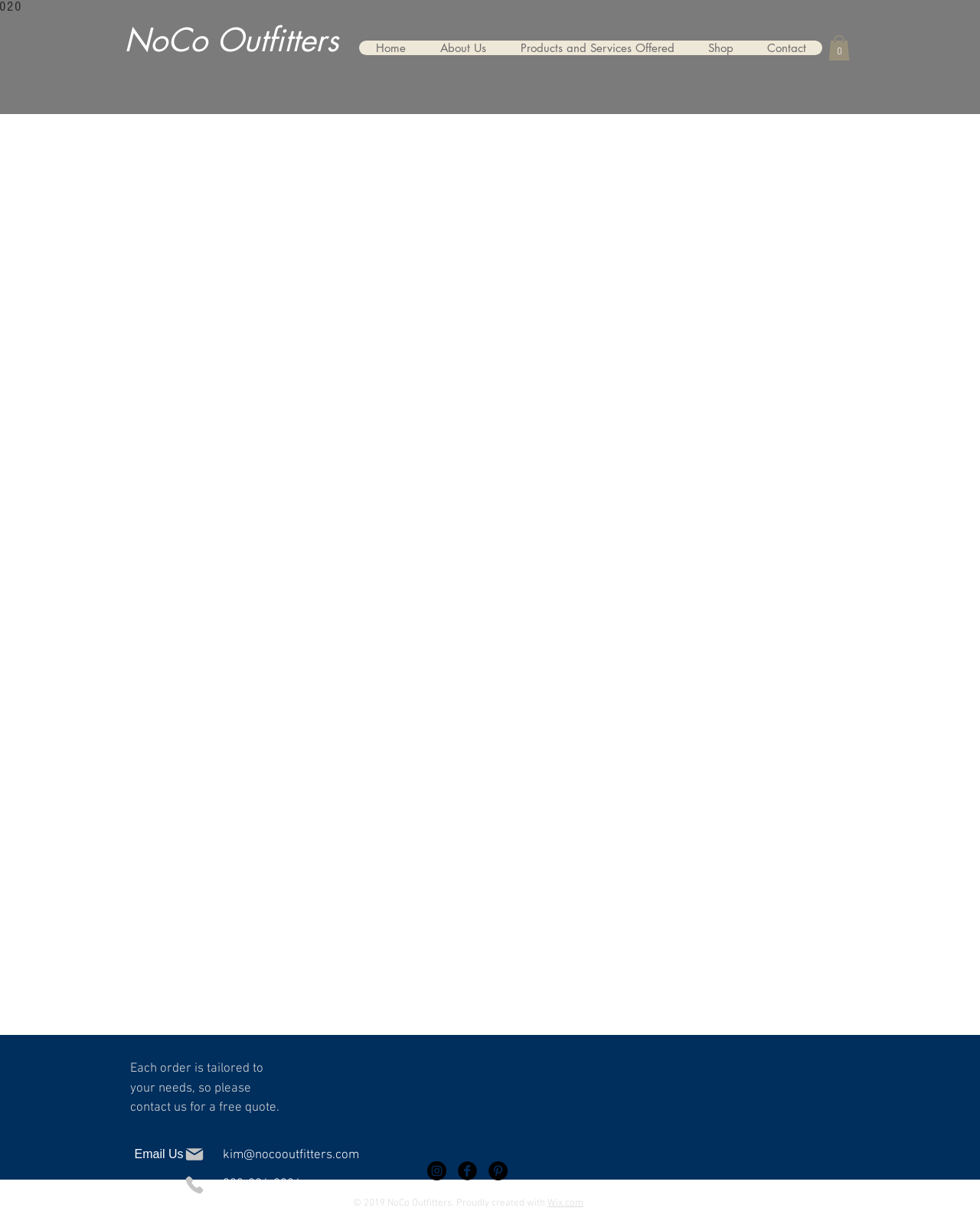Determine the bounding box of the UI component based on this description: "Call Now". The bounding box coordinates should be four float values between 0 and 1, i.e., [left, top, right, bottom].

[0.128, 0.965, 0.218, 0.991]